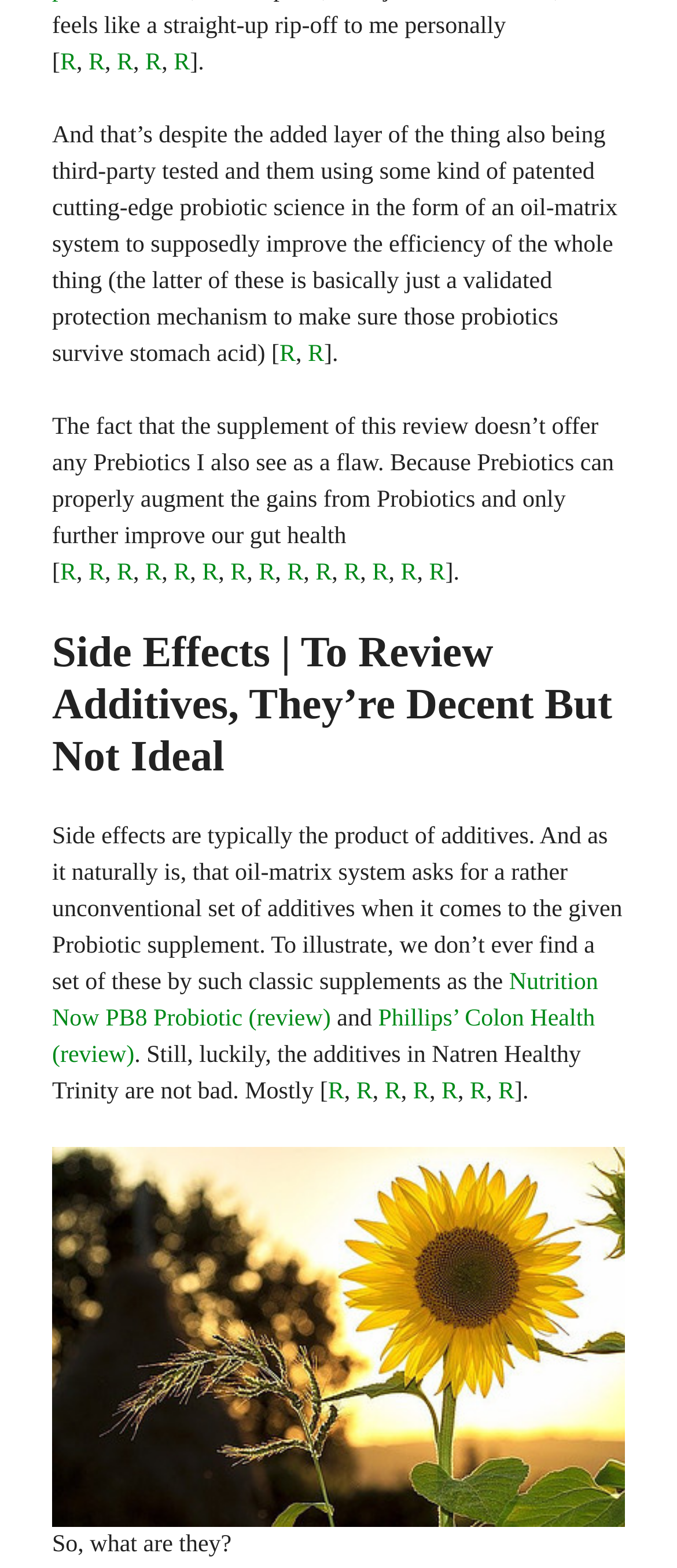What is the name of the supplement being reviewed?
Based on the screenshot, give a detailed explanation to answer the question.

The name of the supplement being reviewed is mentioned in the text as 'Natren Healthy Trinity', which is discussed in the context of its ingredients and additives.